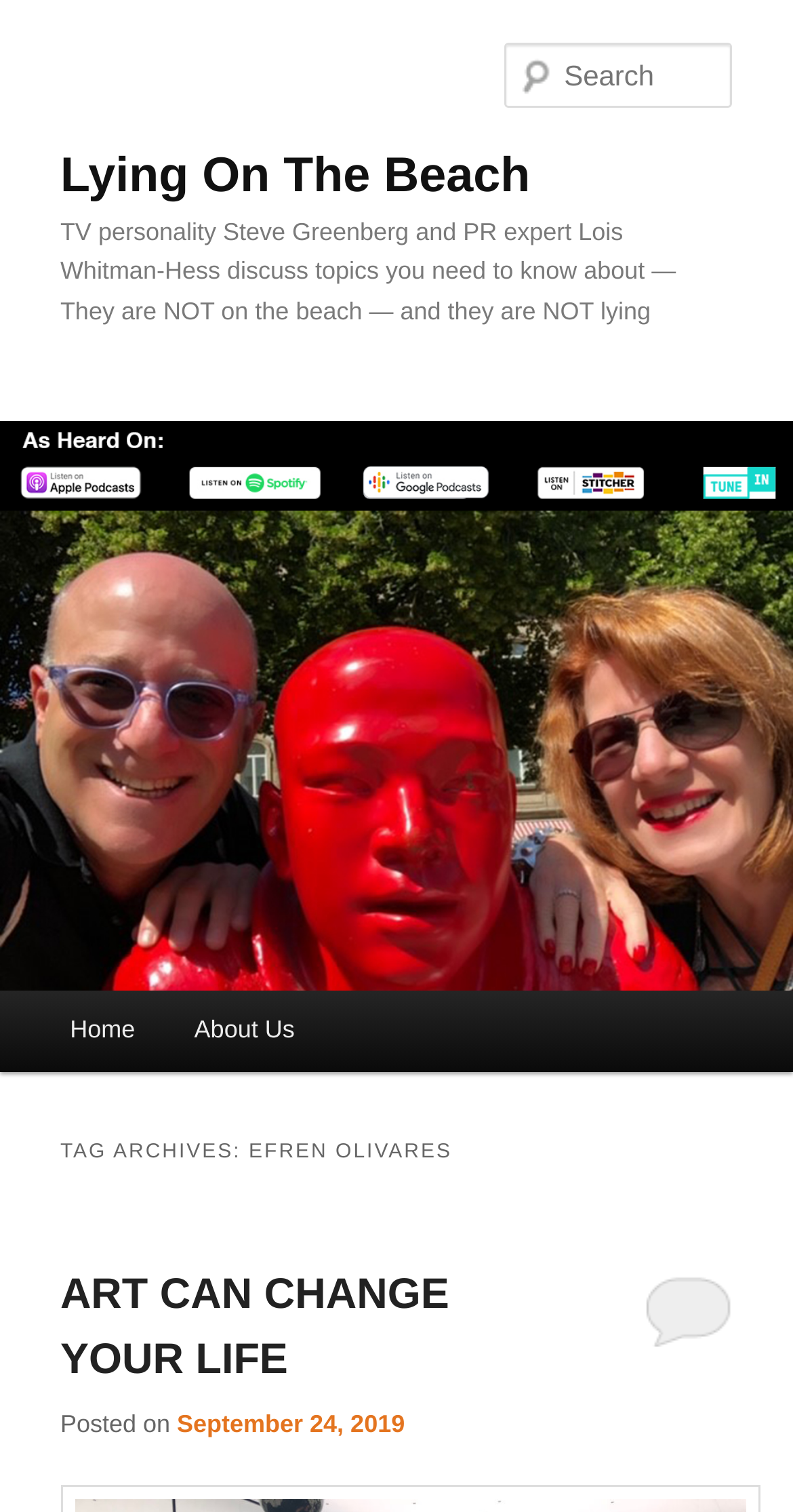Determine the bounding box coordinates of the UI element that matches the following description: "parent_node: Search name="s" placeholder="Search"". The coordinates should be four float numbers between 0 and 1 in the format [left, top, right, bottom].

[0.637, 0.028, 0.924, 0.071]